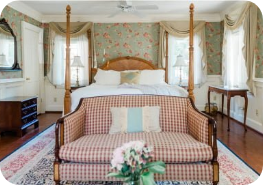What pattern is on the sofa?
Give a detailed explanation using the information visible in the image.

The caption describes the sofa as having a 'plaid pattern', which directly answers the question about the pattern on the sofa.